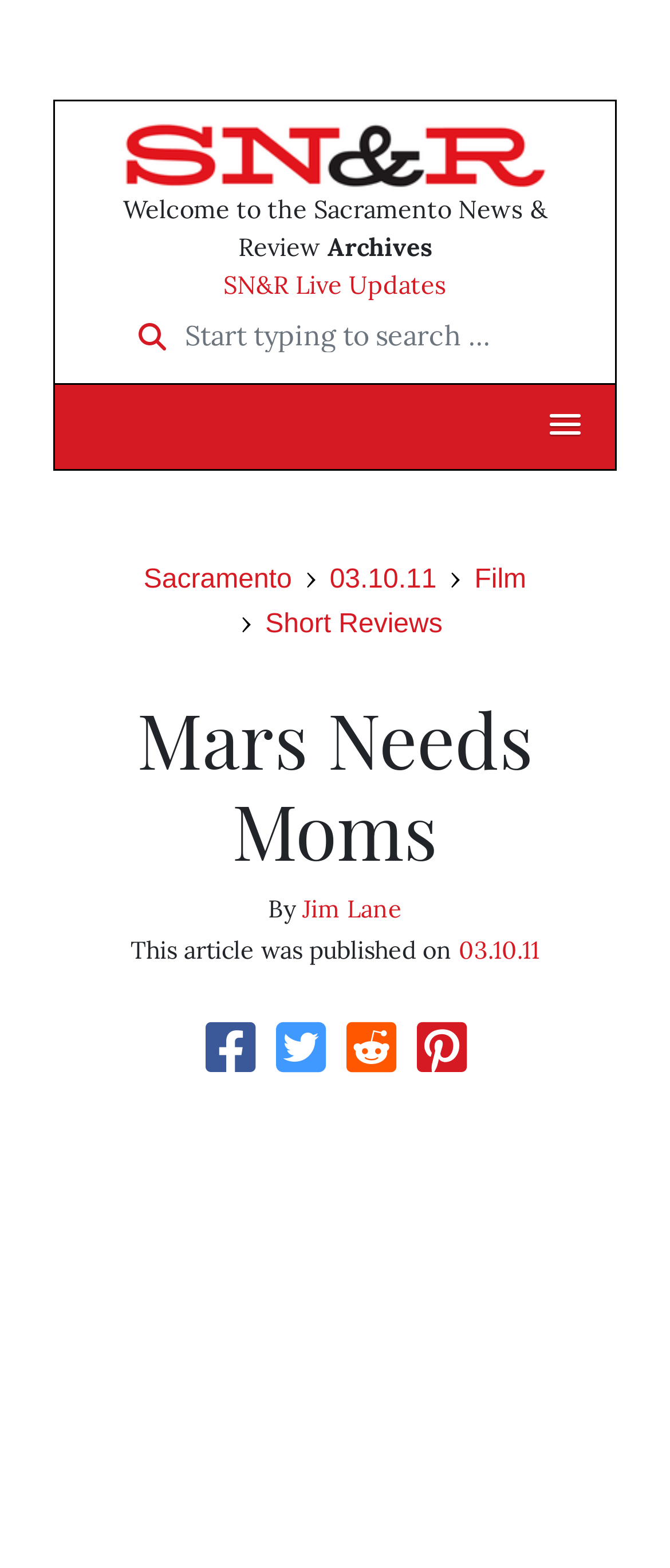Find the bounding box coordinates for the area that must be clicked to perform this action: "Go to SN&R Live Updates".

[0.333, 0.172, 0.667, 0.191]